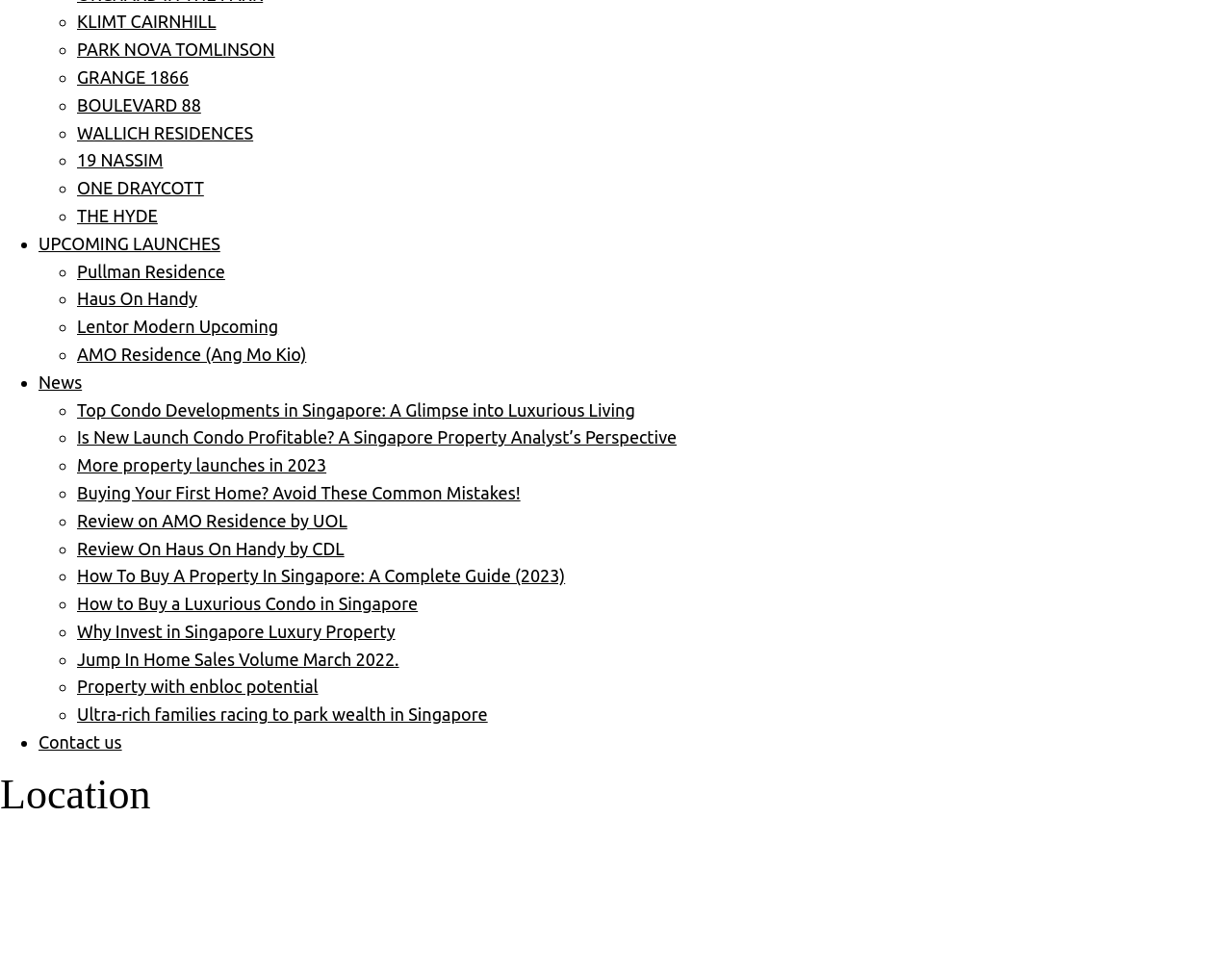Please specify the bounding box coordinates of the clickable section necessary to execute the following command: "View UPCOMING LAUNCHES".

[0.031, 0.241, 0.179, 0.26]